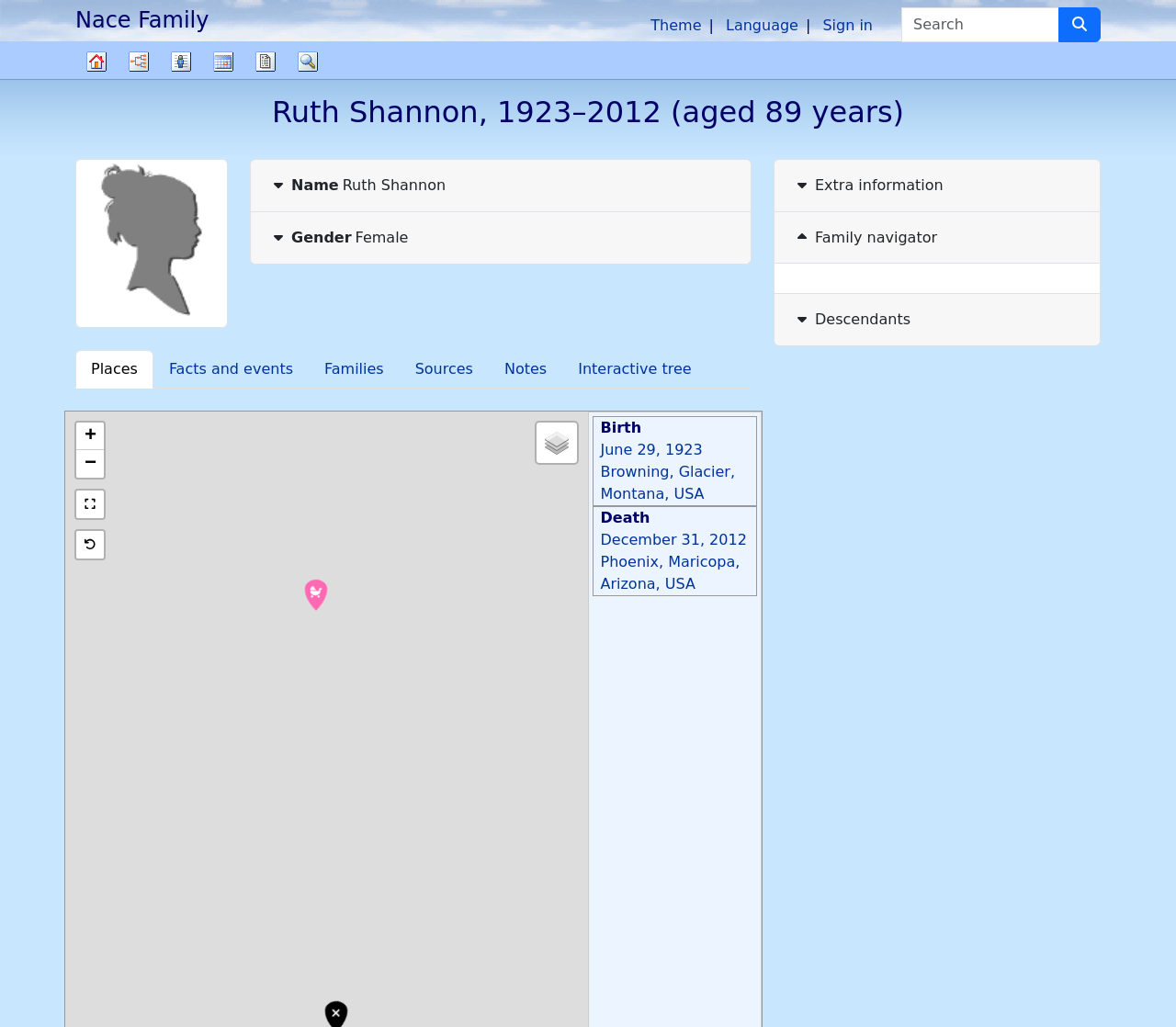Create an elaborate caption for the webpage.

This webpage is about Ruth Shannon, who lived from 1923 to 2012. At the top, there is a heading "Nace Family" and a search bar with a search button. Below the search bar, there are several buttons, including "Theme", "Language", "Sign in", and "Family trees", among others.

The main content of the page is about Ruth Shannon's life. There is a heading that reads "Ruth Shannon, 1923–2012 (aged 89 years)" and two generic elements that provide her birth and death information: "Browning, Glacier, Montana, USA June 29, 1923" and "Phoenix, Maricopa, Arizona, USA December 31, 2012". 

To the left of this information, there is an image. Below the image, there are two buttons: "Name Ruth Shannon" and "Gender Female". 

Underneath, there is a tab list with six tabs: "Places", "Facts and events", "Families", "Sources", "Notes", and "Interactive tree". The "Places" tab is selected by default. 

In the "Places" tab, there are several elements, including a button to zoom in, a button to zoom out, a button to enter fullscreen, and a button to reload the map. There is also a generic element with a popup menu and a button to show layers. 

Below the map, there are two sections: "Birth" and "Death". Each section has a link to the date and place of the event. 

On the right side of the page, there are three buttons: "Extra information", "Family navigator", and "Descendants". The "Family navigator" button is expanded, showing a generic element with the same label.